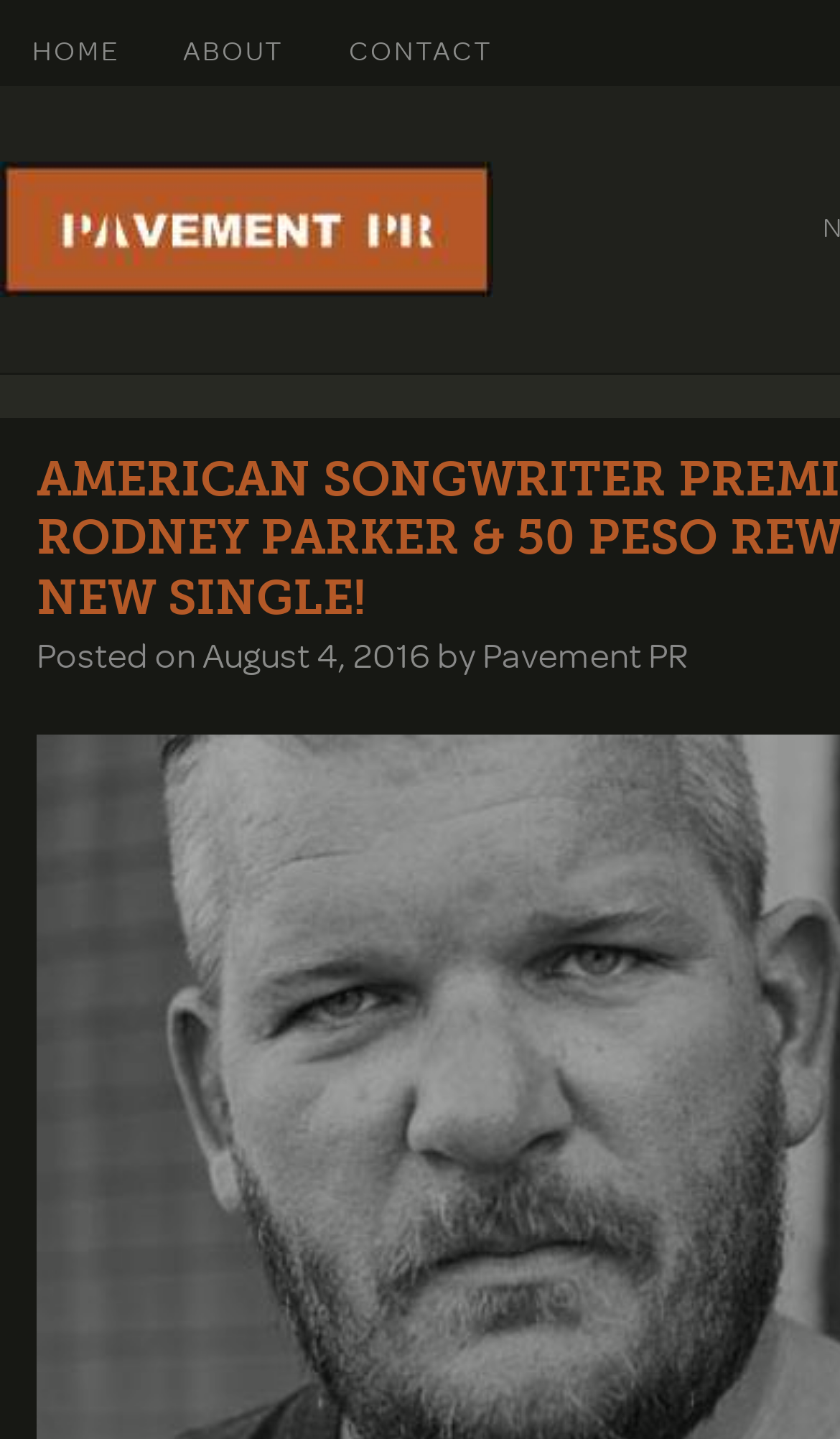Locate and provide the bounding box coordinates for the HTML element that matches this description: "August 4, 2016".

[0.241, 0.435, 0.513, 0.473]